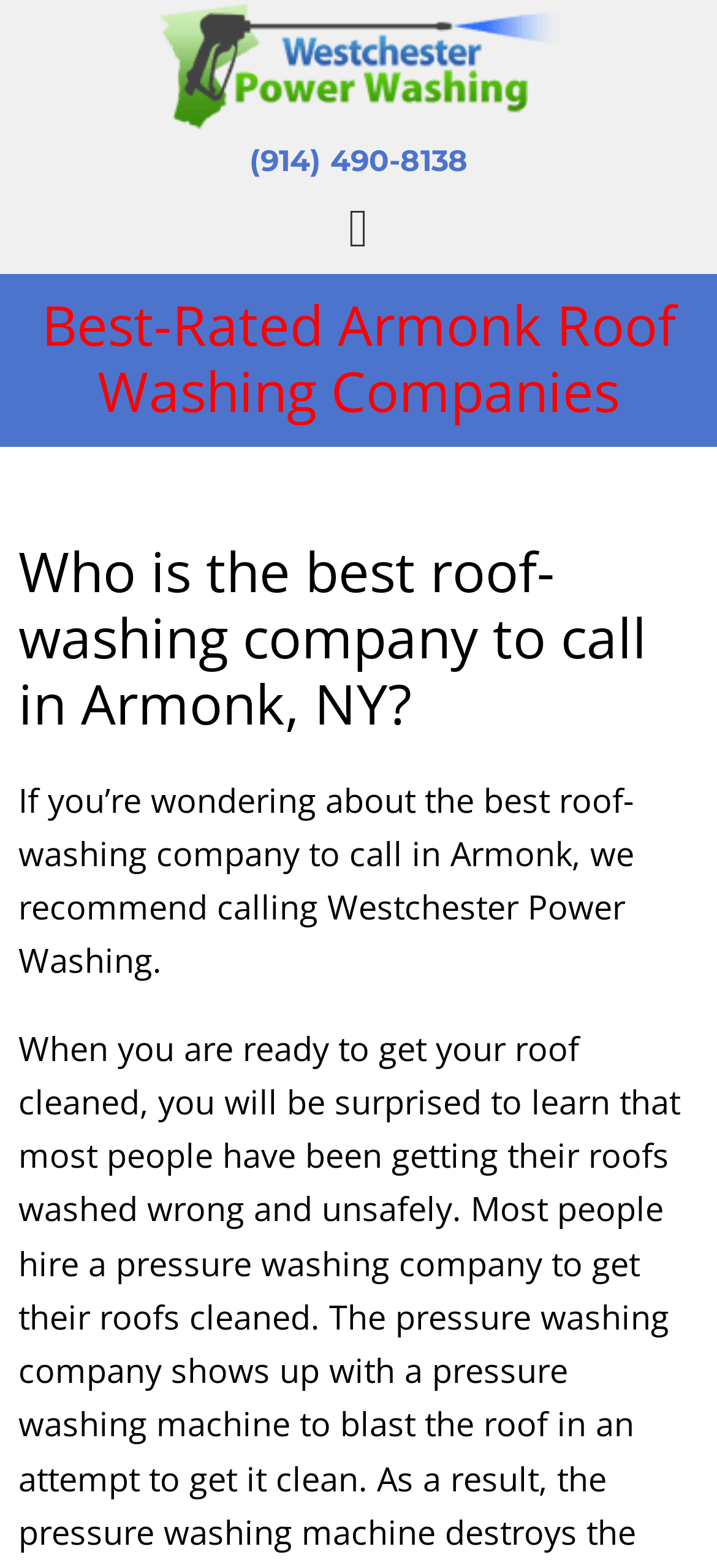What is the issue with most people's roof washing methods?
Look at the screenshot and respond with a single word or phrase.

They are getting their roofs washed wrong and unsafely